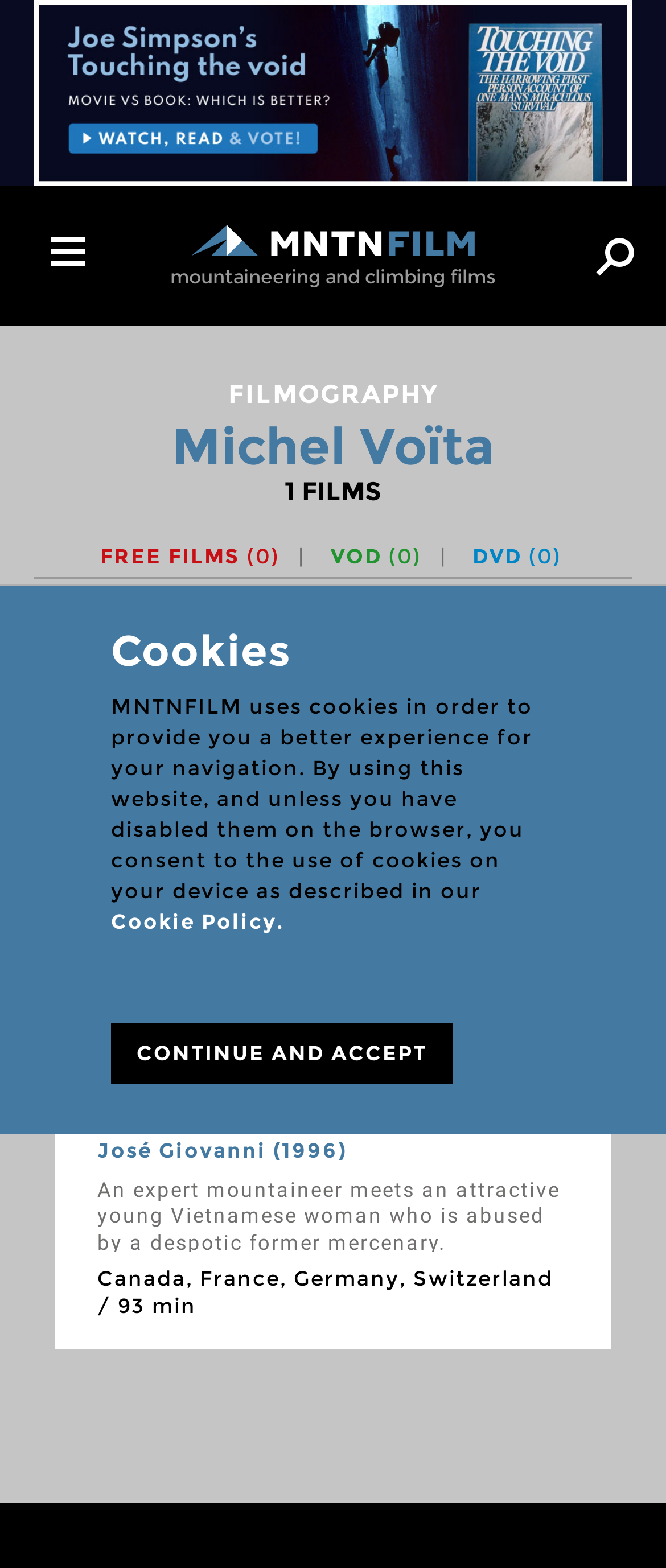Describe every aspect of the webpage in a detailed manner.

The webpage is about Michel Voïta's filmography, specifically showcasing his work in mountaineering and climbing films. At the top, there is a navigation menu with a toggle button and a logo that links to the mountaineering and climbing films website. Below the navigation menu, there is a main section that displays the filmography.

In the main section, there is a heading that reads "Michel Voïta" and a subheading that says "FILMOGRAPHY". Below this, there are three links to filter films by type: "FREE FILMS (0)", "VOD (0)", and "DVD (0)". Next to these links, there is a "SORT BY" label and a button to sort by relevance.

The main content of the page is an article that lists films, with the first film being "Crime à l'altimètre". This film is displayed with an image, a heading, and a brief description. The description includes the director, release year, and a short summary of the film. There are also links to the film's page and a "Cookies" notification at the bottom of the page, which informs users about the website's cookie policy and provides a link to the policy page.